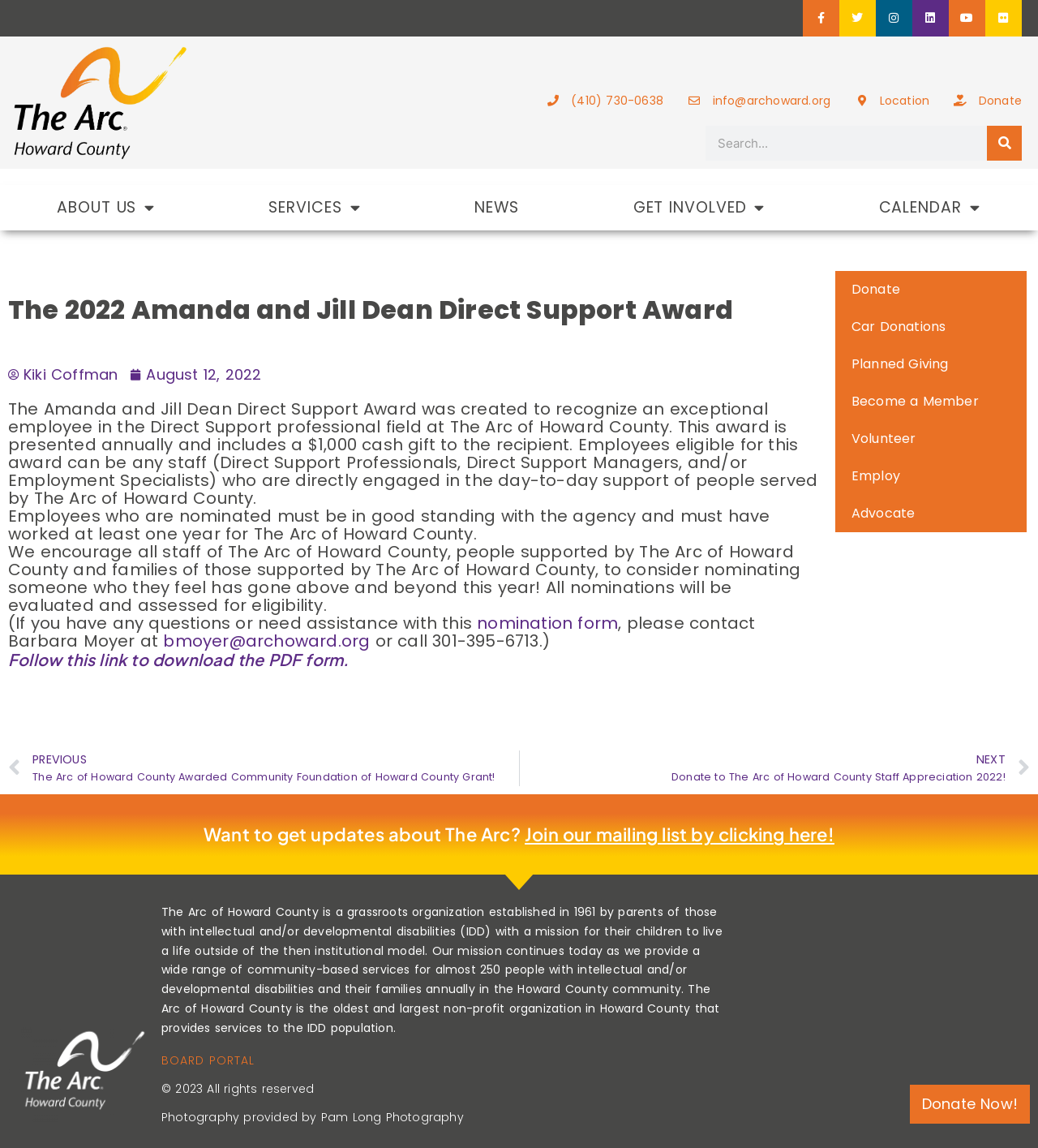Reply to the question below using a single word or brief phrase:
What is the mission of The Arc of Howard County?

Provide community-based services